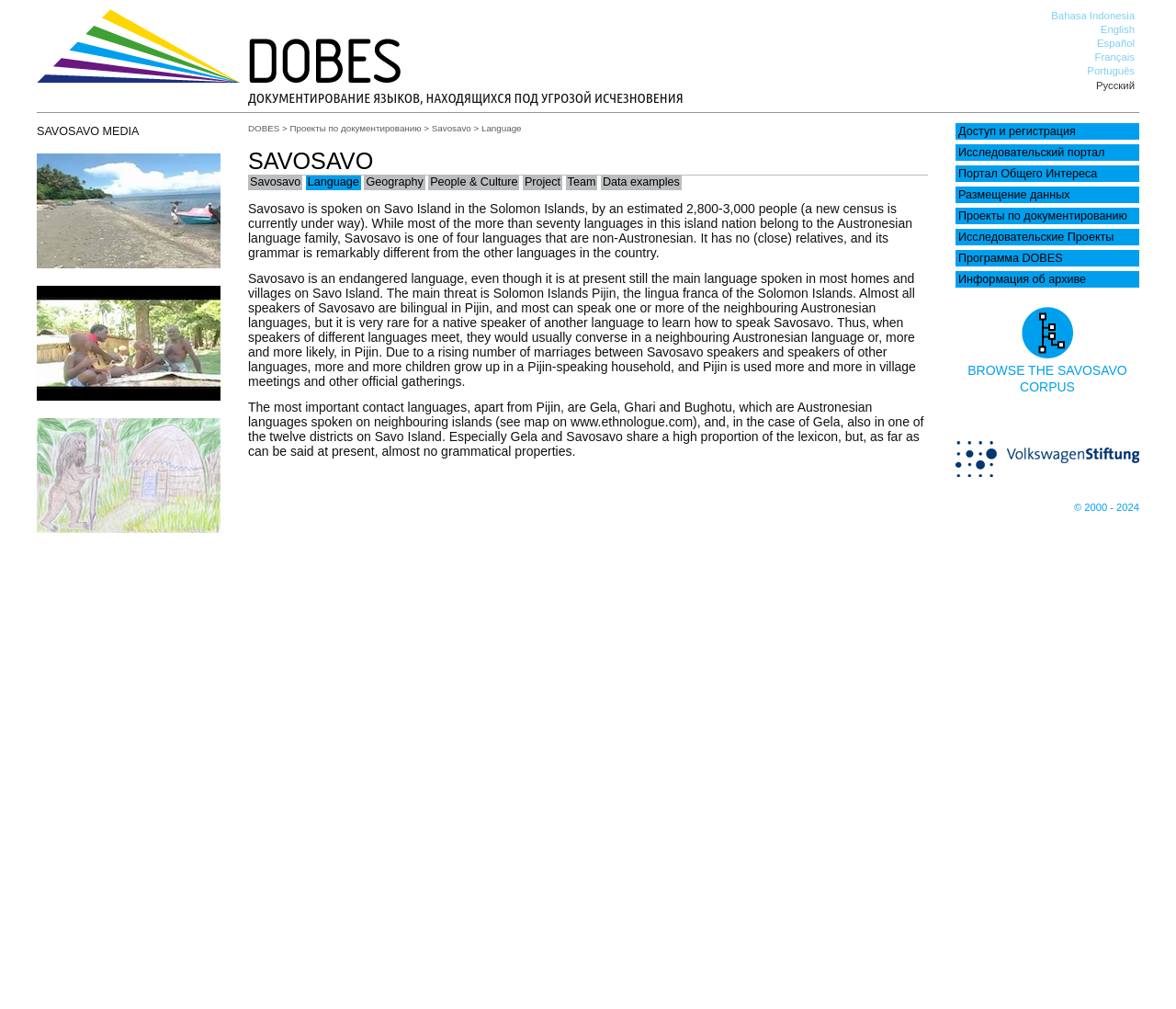Please answer the following question as detailed as possible based on the image: 
What language is spoken on Savo Island?

Based on the webpage content, specifically the static text element at [0.211, 0.2, 0.776, 0.258], it is mentioned that Savosavo is spoken on Savo Island in the Solomon Islands.